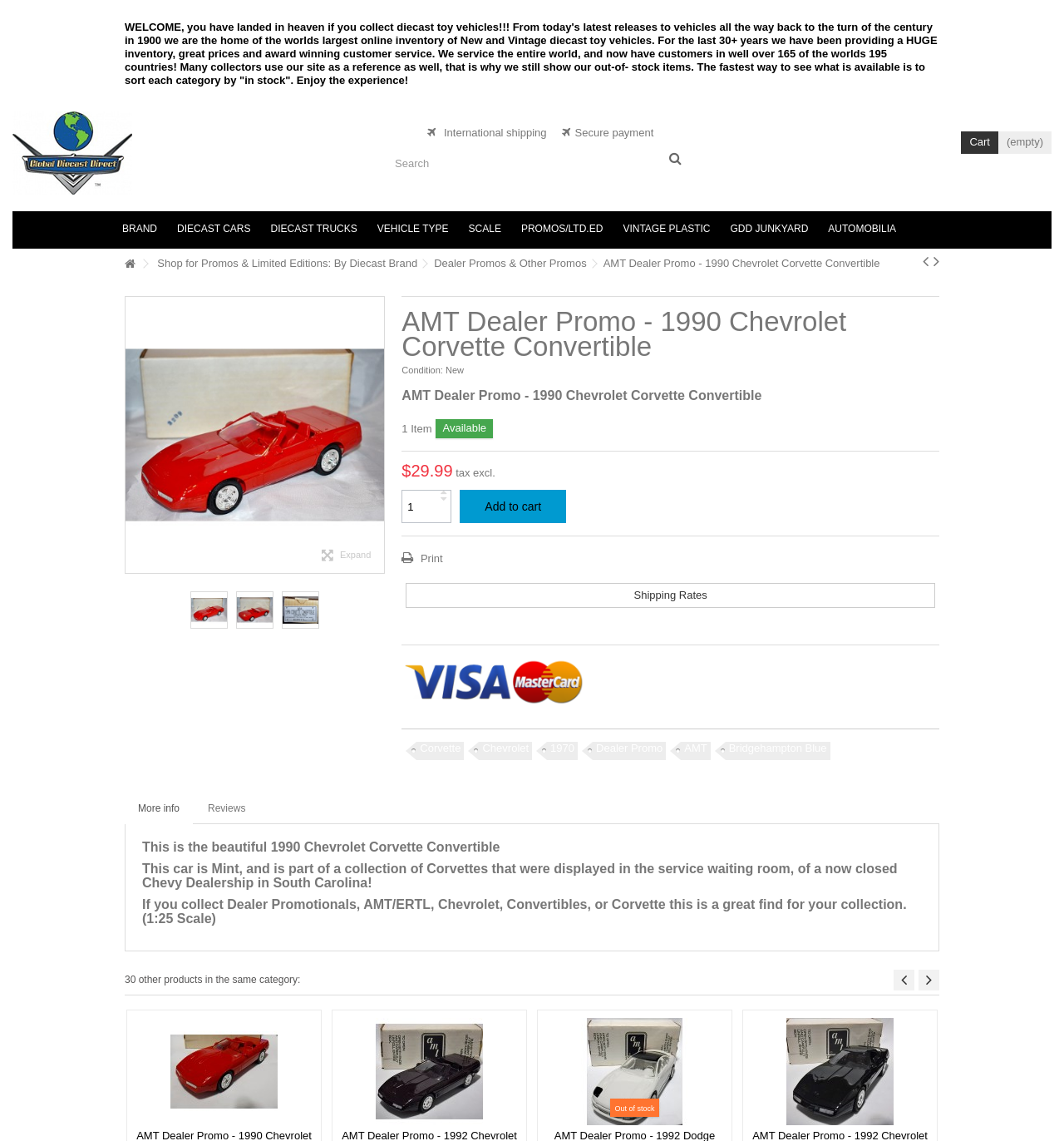Please provide a brief answer to the question using only one word or phrase: 
What is the name of the diecast car model?

AMT Dealer Promo - 1990 Chevrolet Corvette Convertible